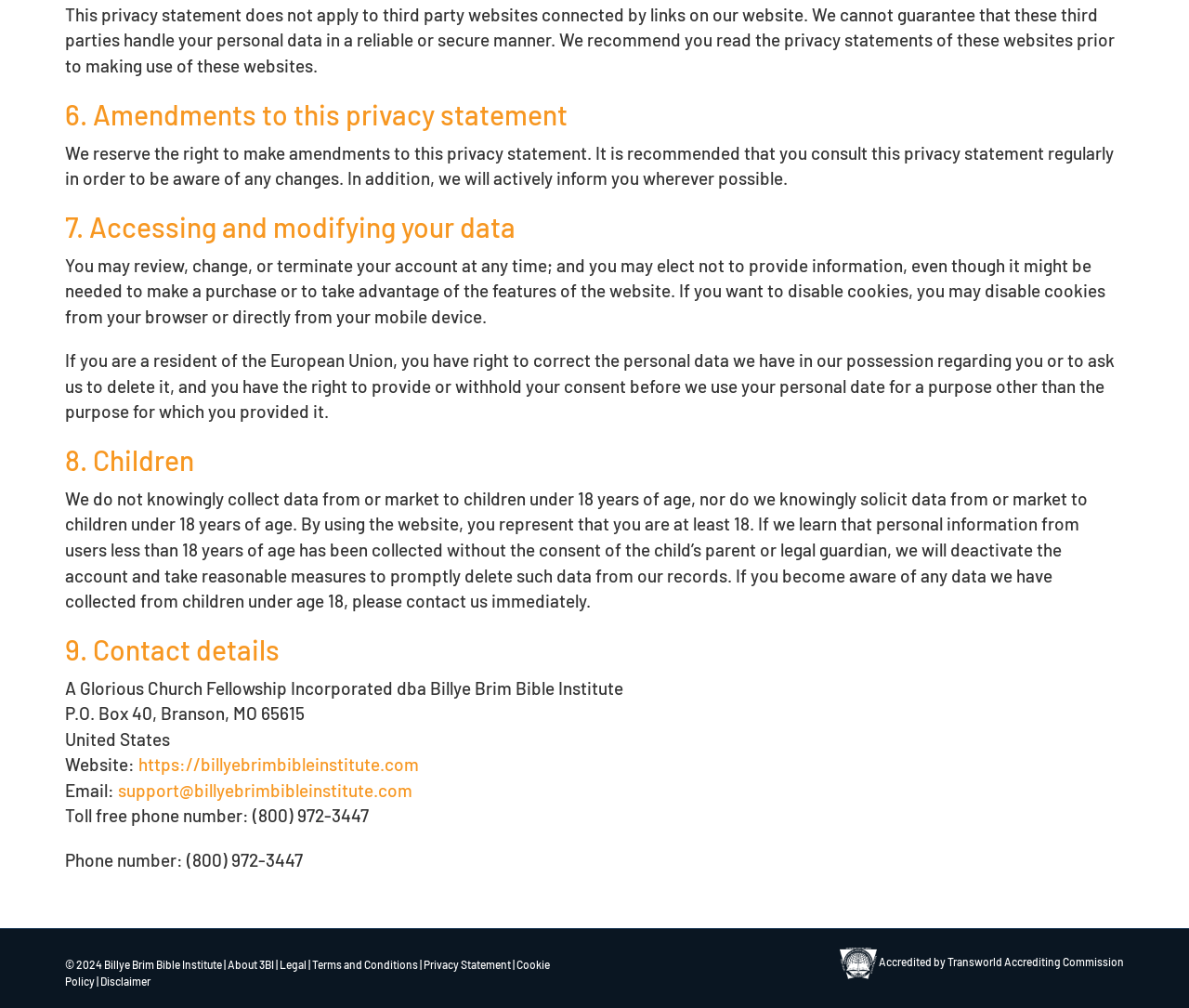Identify the bounding box coordinates of the area you need to click to perform the following instruction: "Check pricing and book now".

None